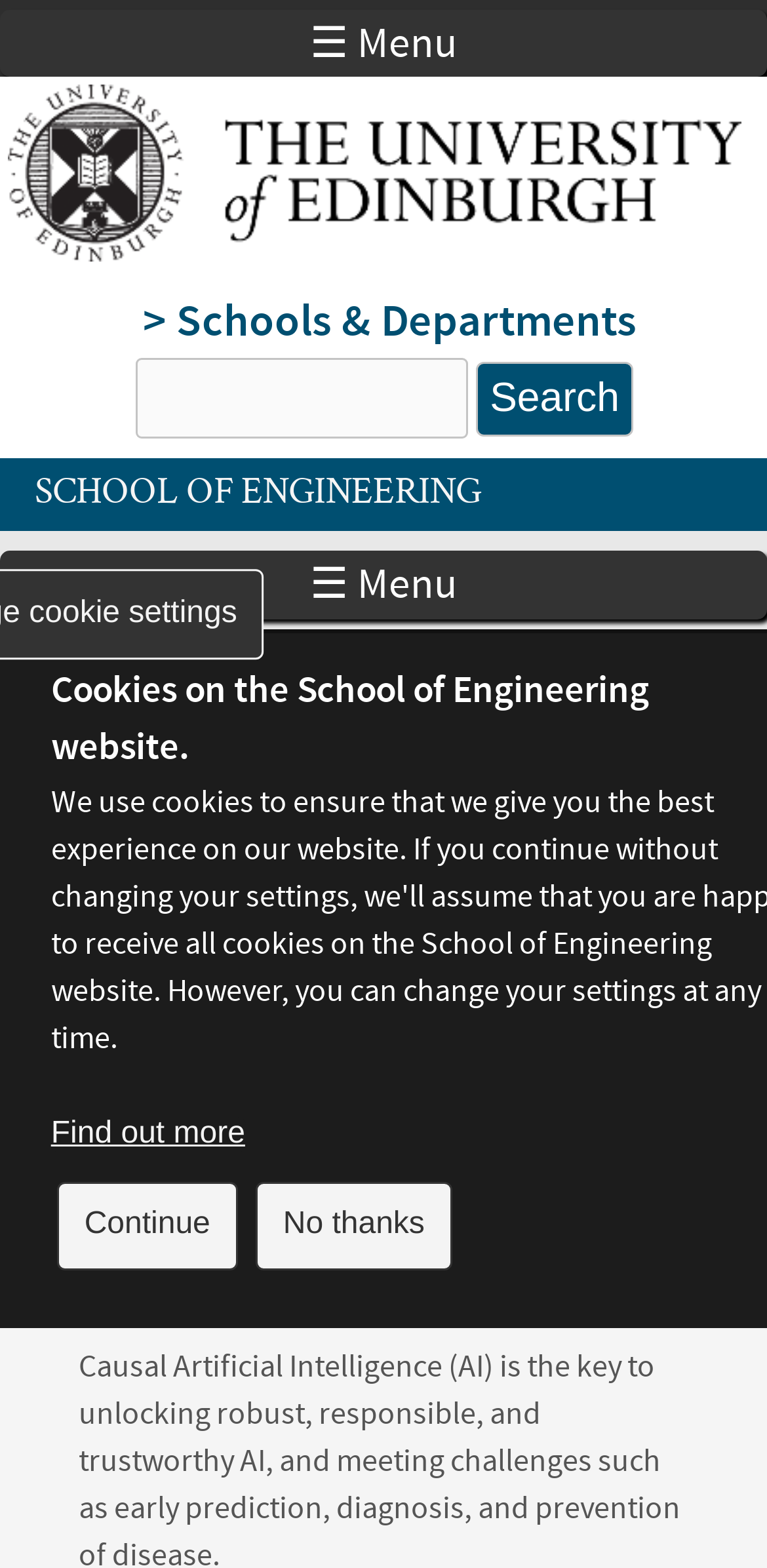Identify the bounding box coordinates of the area you need to click to perform the following instruction: "read about journalism program".

None